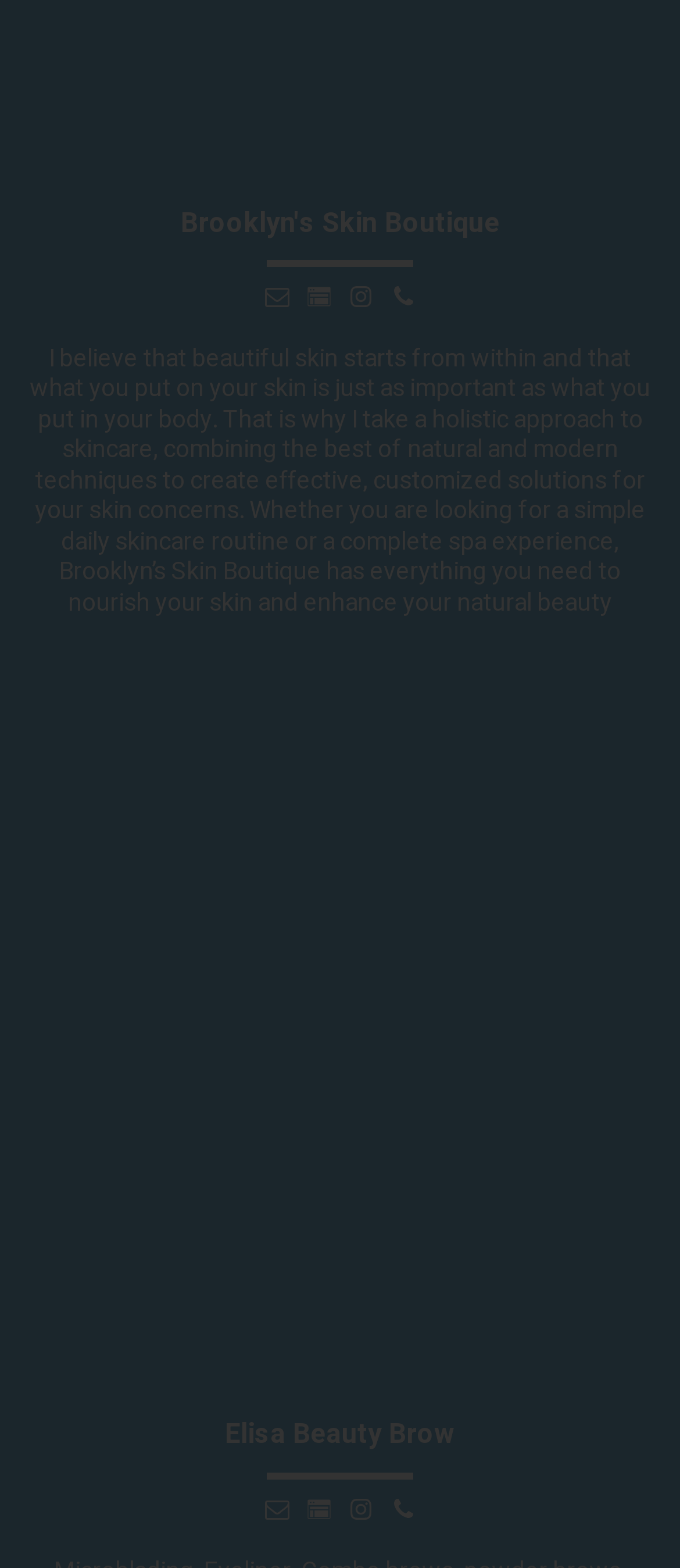What is the name of the skin boutique?
Answer the question using a single word or phrase, according to the image.

Brooklyn's Skin Boutique